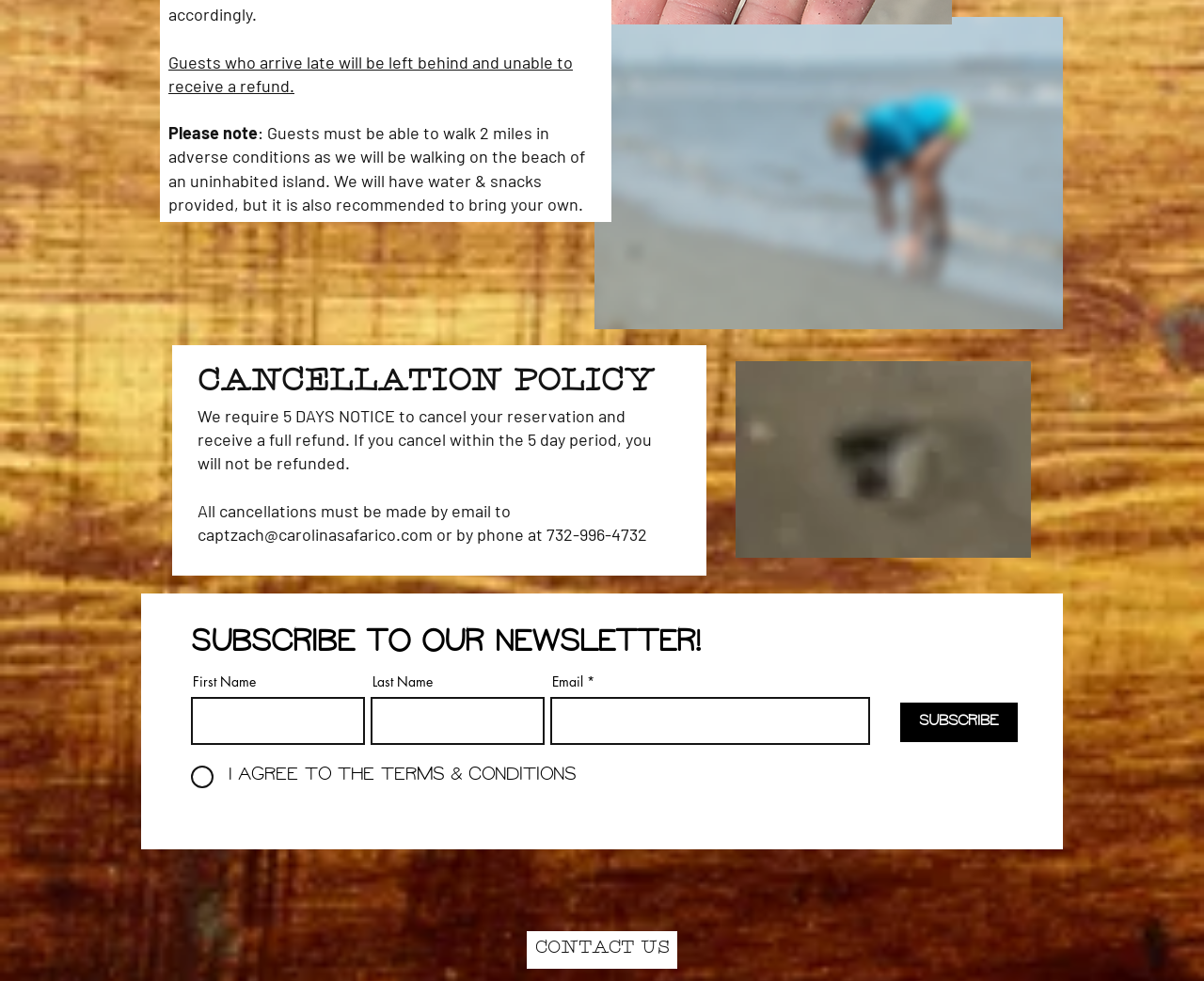Identify the bounding box coordinates of the part that should be clicked to carry out this instruction: "Contact us".

[0.438, 0.949, 0.562, 0.988]